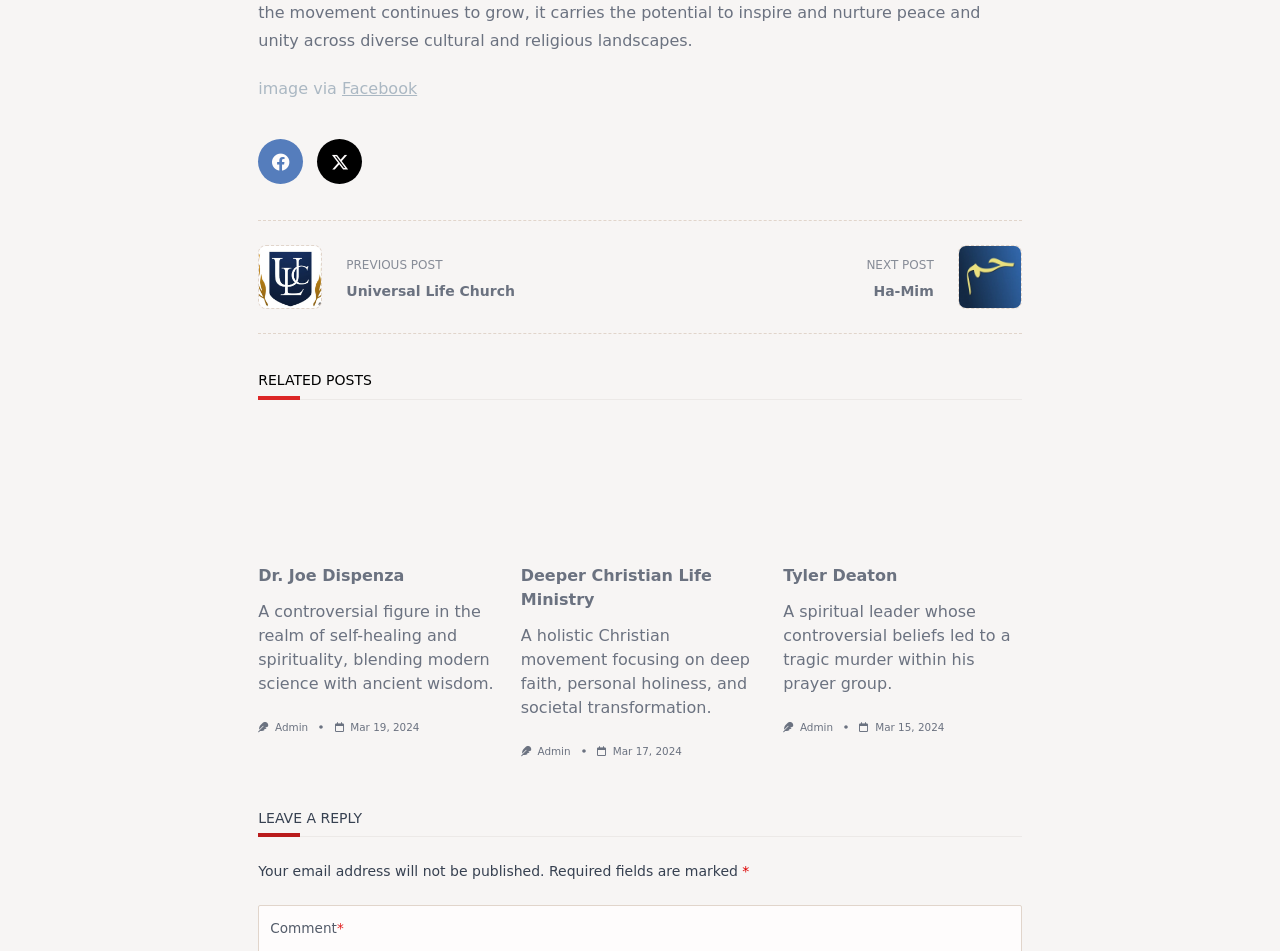Kindly determine the bounding box coordinates of the area that needs to be clicked to fulfill this instruction: "Leave a reply".

[0.202, 0.85, 0.798, 0.881]